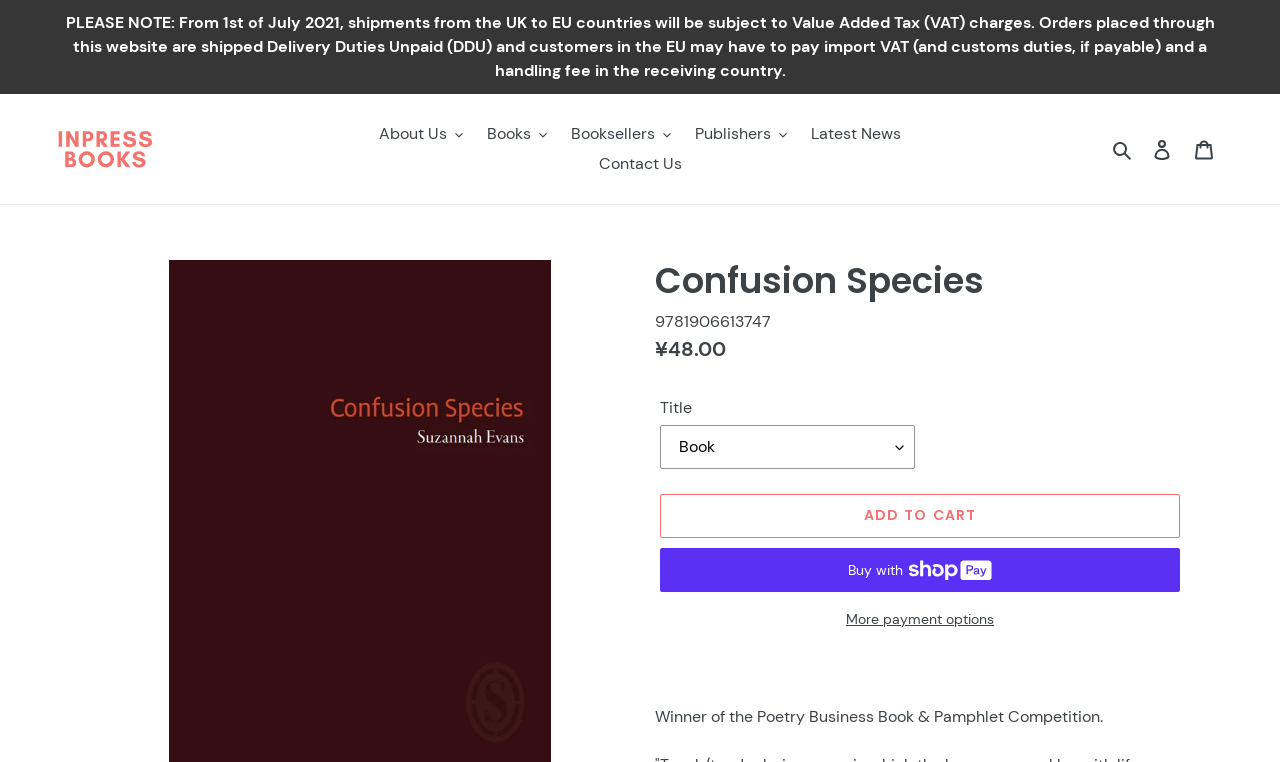Please determine the bounding box coordinates for the UI element described here. Use the format (top-left x, top-left y, bottom-right x, bottom-right y) with values bounded between 0 and 1: Booksellers

[0.438, 0.156, 0.532, 0.196]